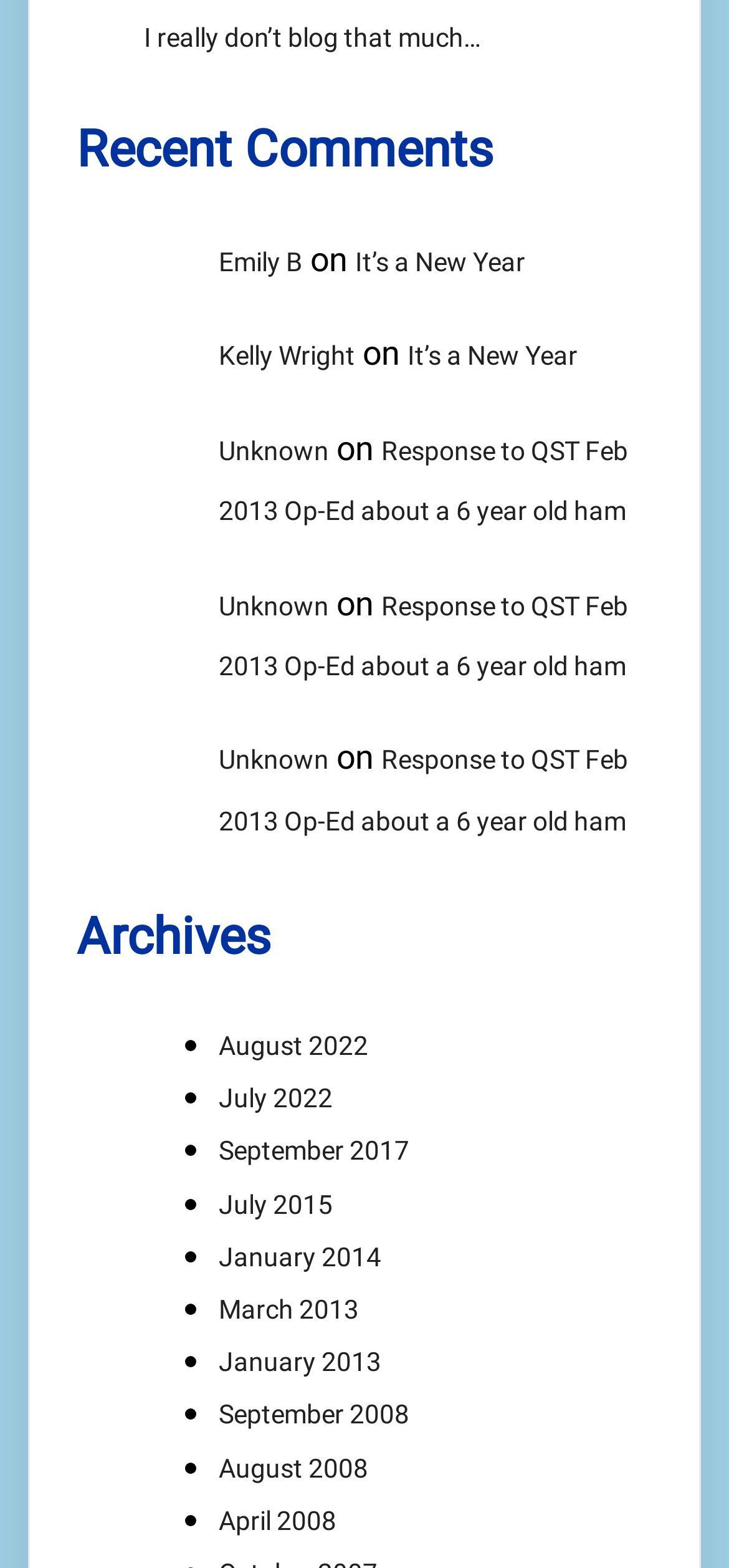Provide the bounding box coordinates of the UI element this sentence describes: "It’s a New Year".

[0.487, 0.157, 0.721, 0.177]